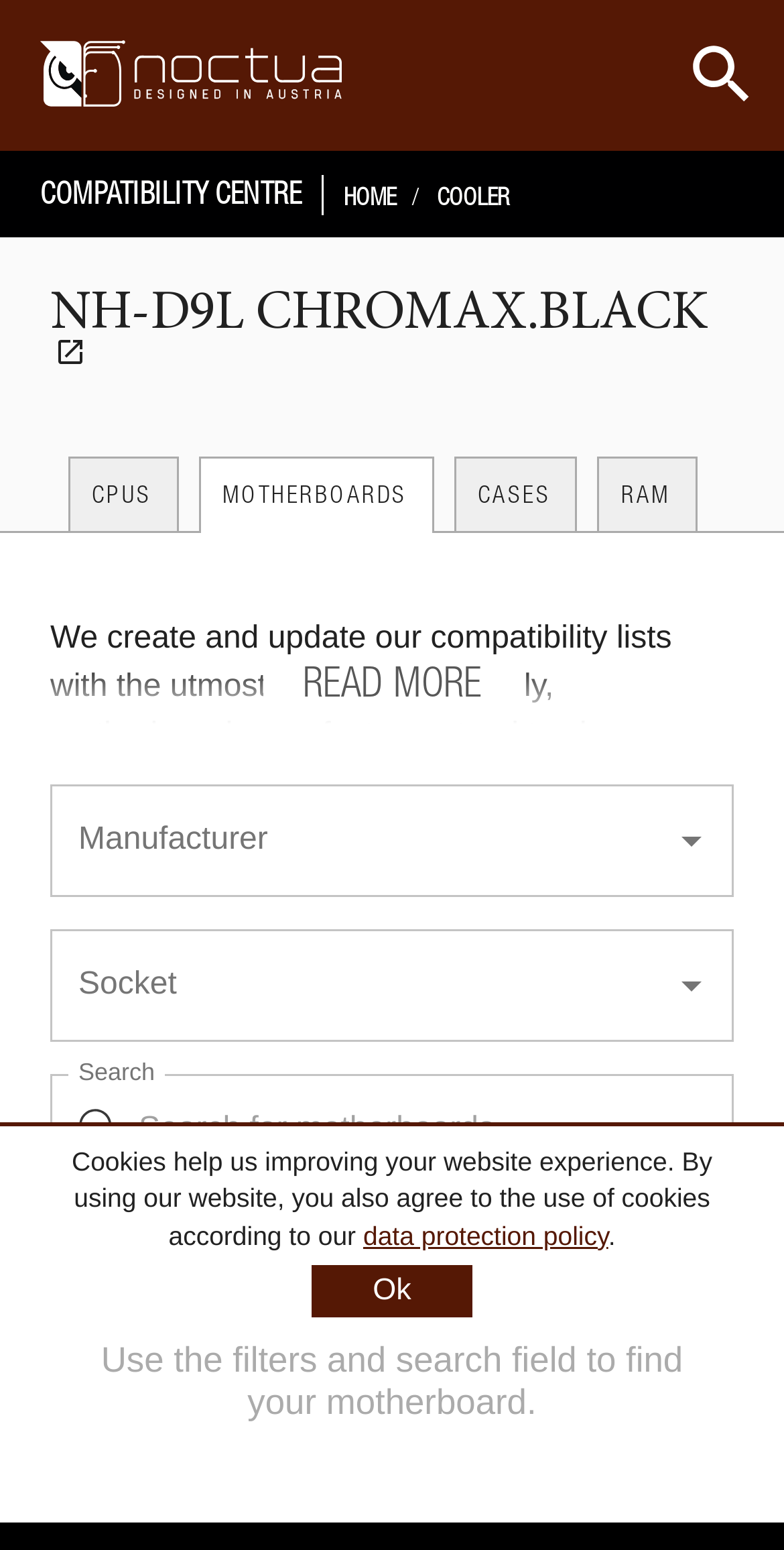Locate the bounding box coordinates of the element to click to perform the following action: 'Search for motherboards'. The coordinates should be given as four float values between 0 and 1, in the form of [left, top, right, bottom].

[0.177, 0.692, 0.936, 0.765]